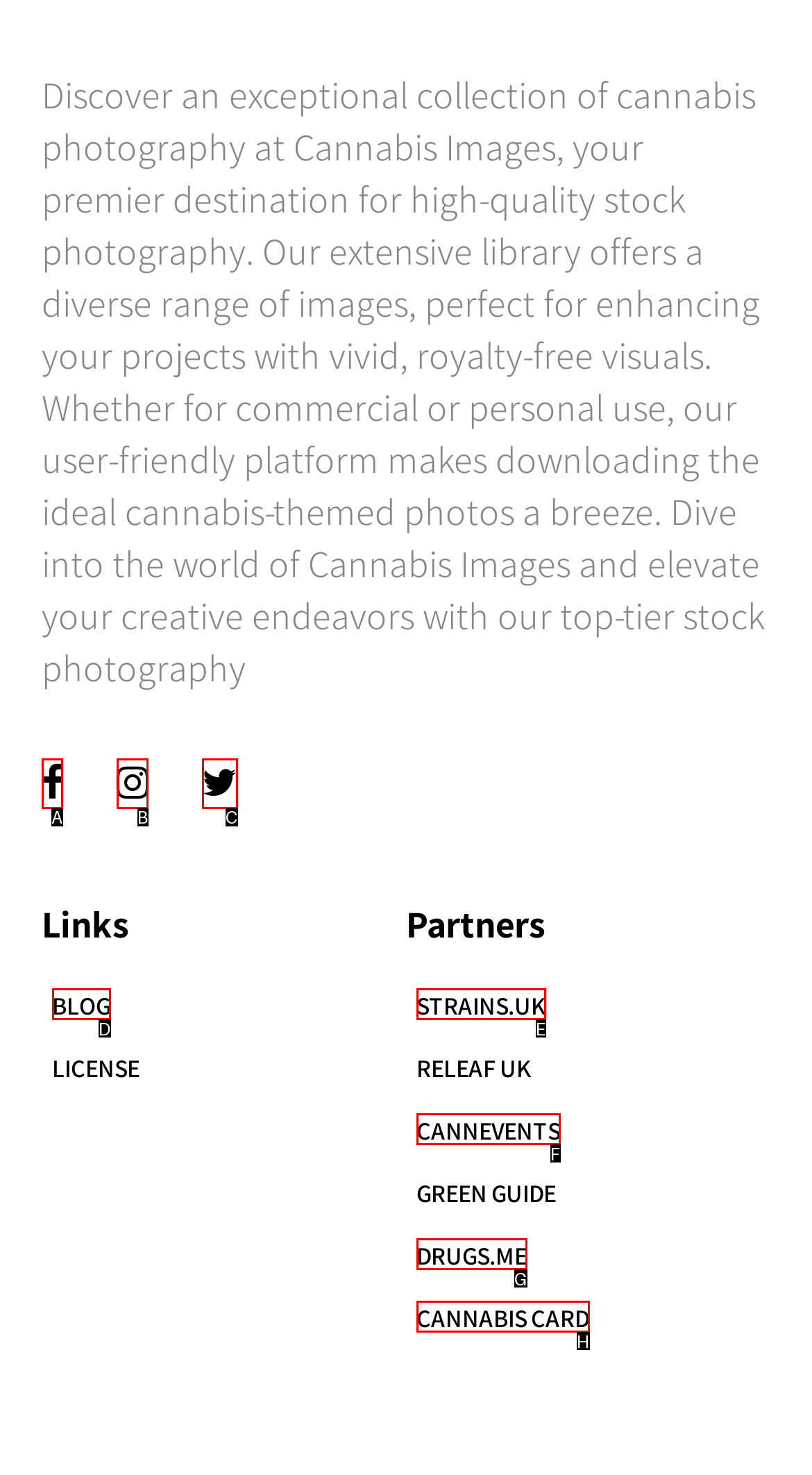Using the provided description: Cannabis Card, select the HTML element that corresponds to it. Indicate your choice with the option's letter.

H